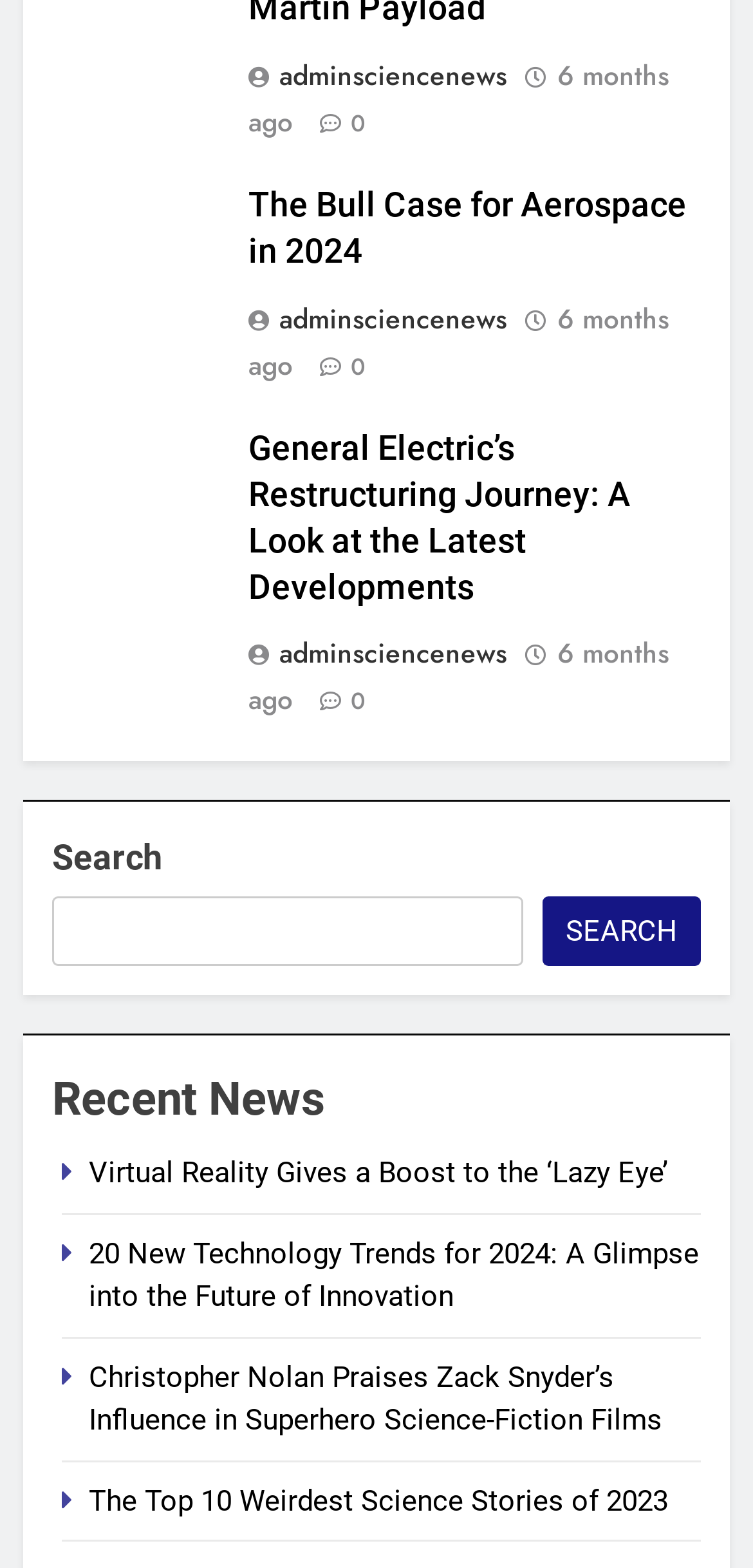Locate the bounding box coordinates of the segment that needs to be clicked to meet this instruction: "Search for something".

[0.069, 0.572, 0.695, 0.617]